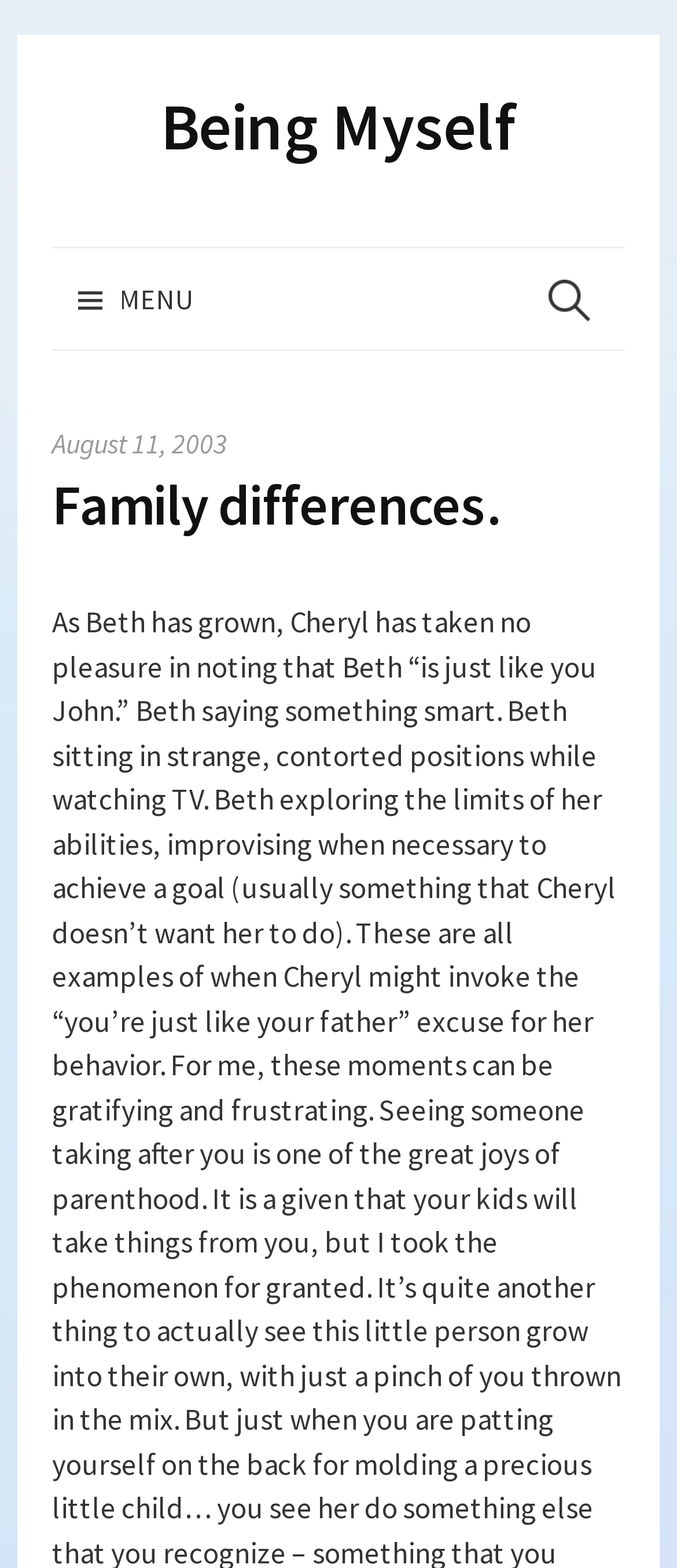Is there a menu on the webpage?
Give a comprehensive and detailed explanation for the question.

A menu is present on the webpage, which can be identified by the static text element with the text 'MENU' located at the top of the webpage, indicating that this is a menu section.